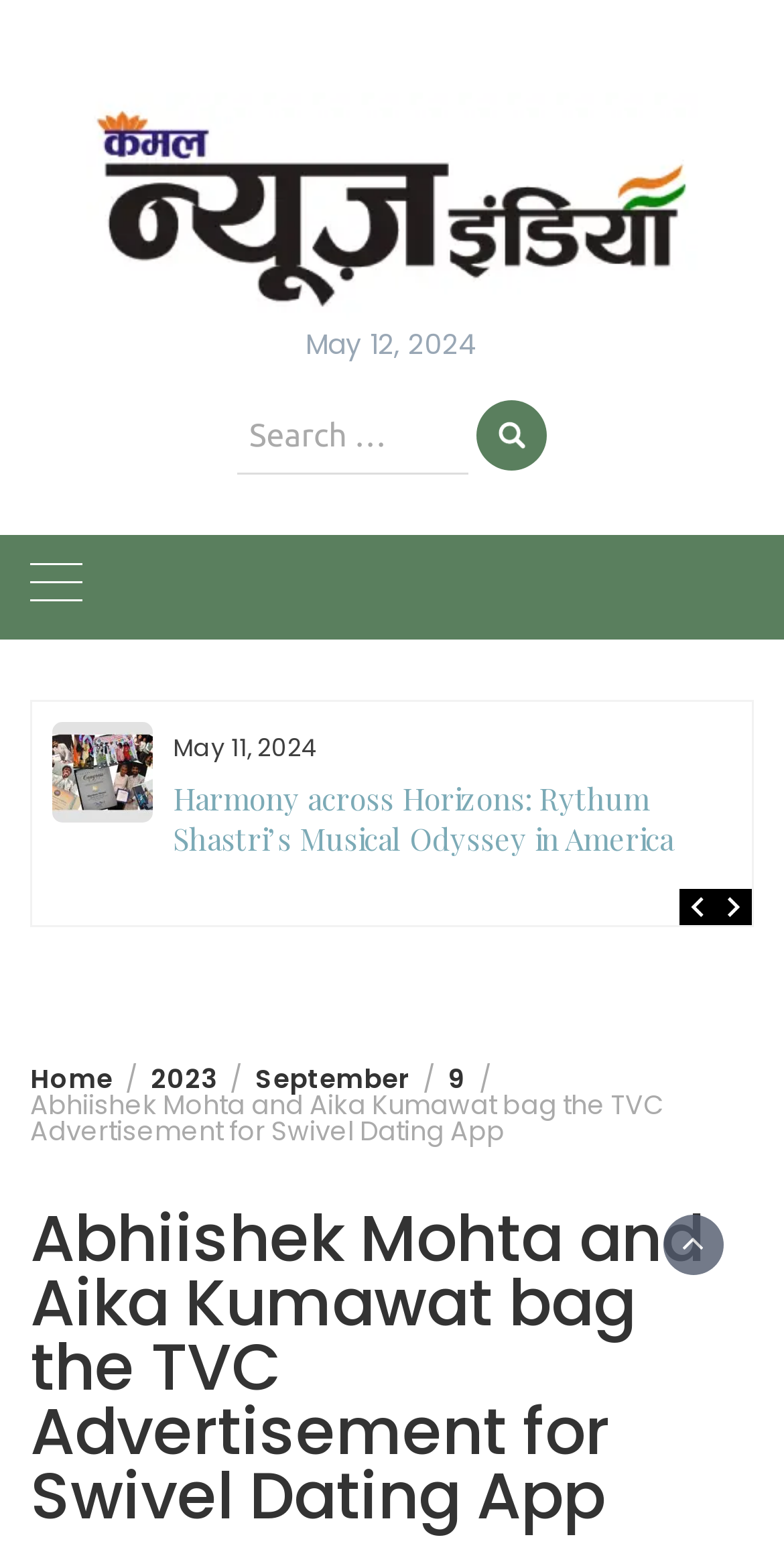Identify the bounding box coordinates of the clickable region required to complete the instruction: "Read the news about SAFE West India 2024". The coordinates should be given as four float numbers within the range of 0 and 1, i.e., [left, top, right, bottom].

[0.221, 0.496, 0.903, 0.573]